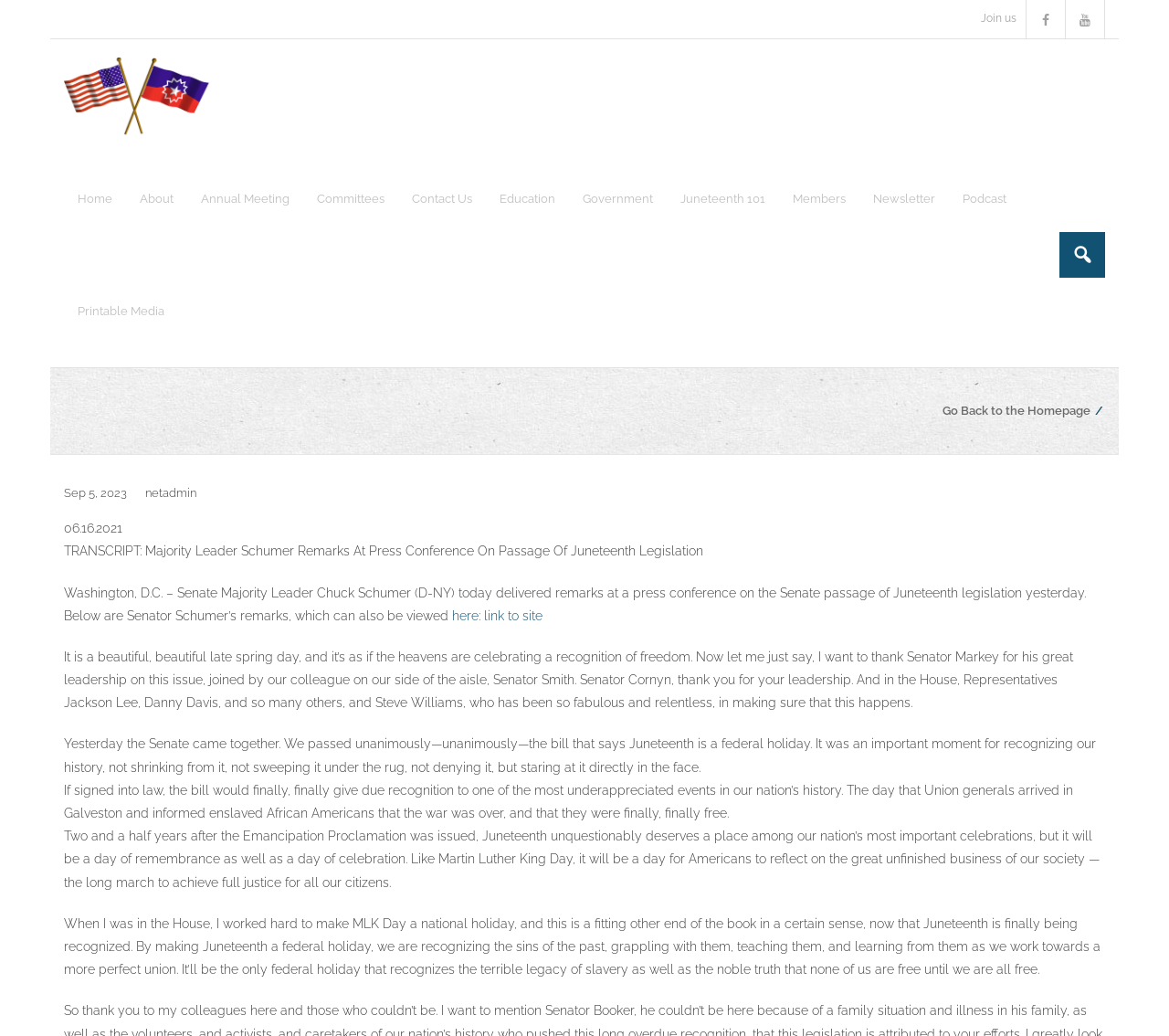Please identify the bounding box coordinates of the clickable area that will fulfill the following instruction: "Go to Home". The coordinates should be in the format of four float numbers between 0 and 1, i.e., [left, top, right, bottom].

[0.055, 0.137, 0.108, 0.246]